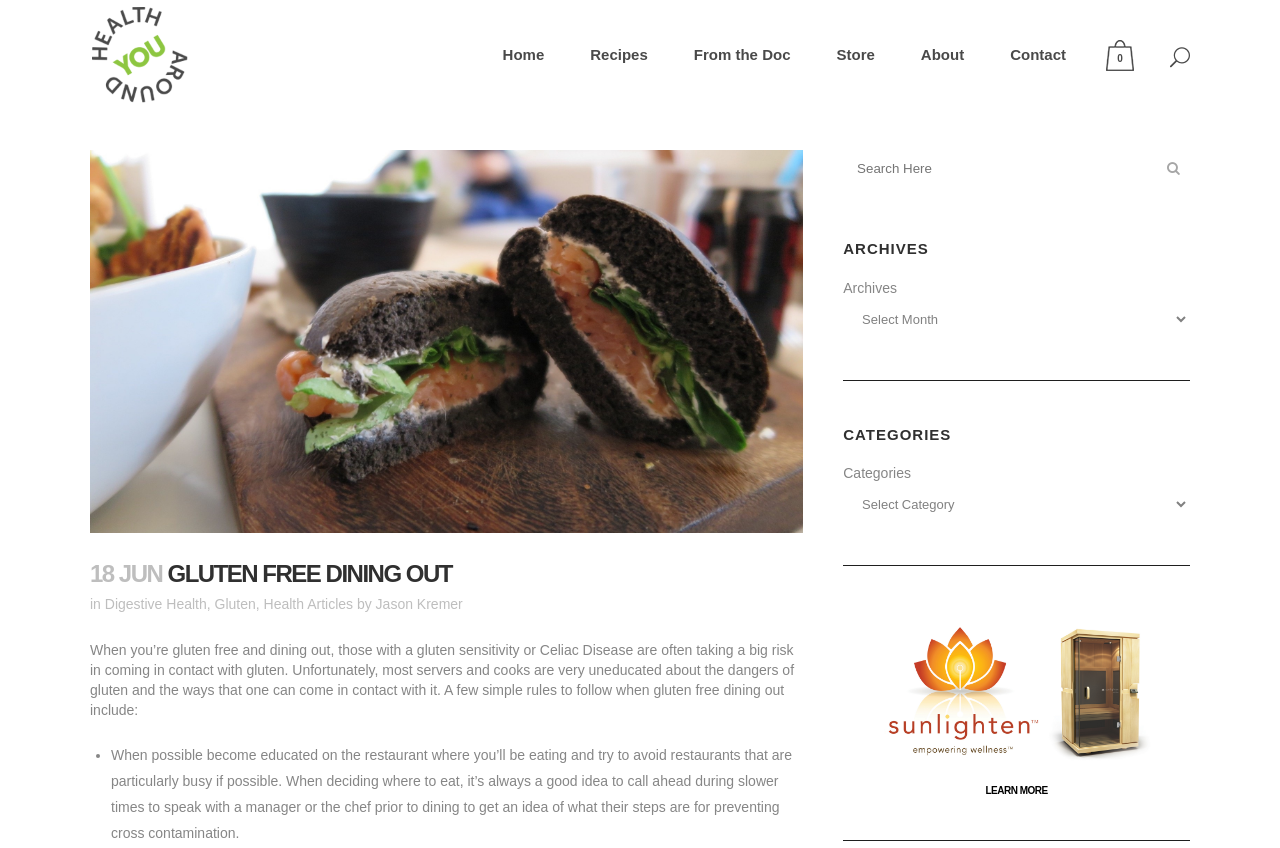What is the category of the article?
Please answer the question with a detailed response using the information from the screenshot.

The category of the article is mentioned in the text as 'Health Articles', which is a link to another webpage. This suggests that the article falls under the category of health-related topics.